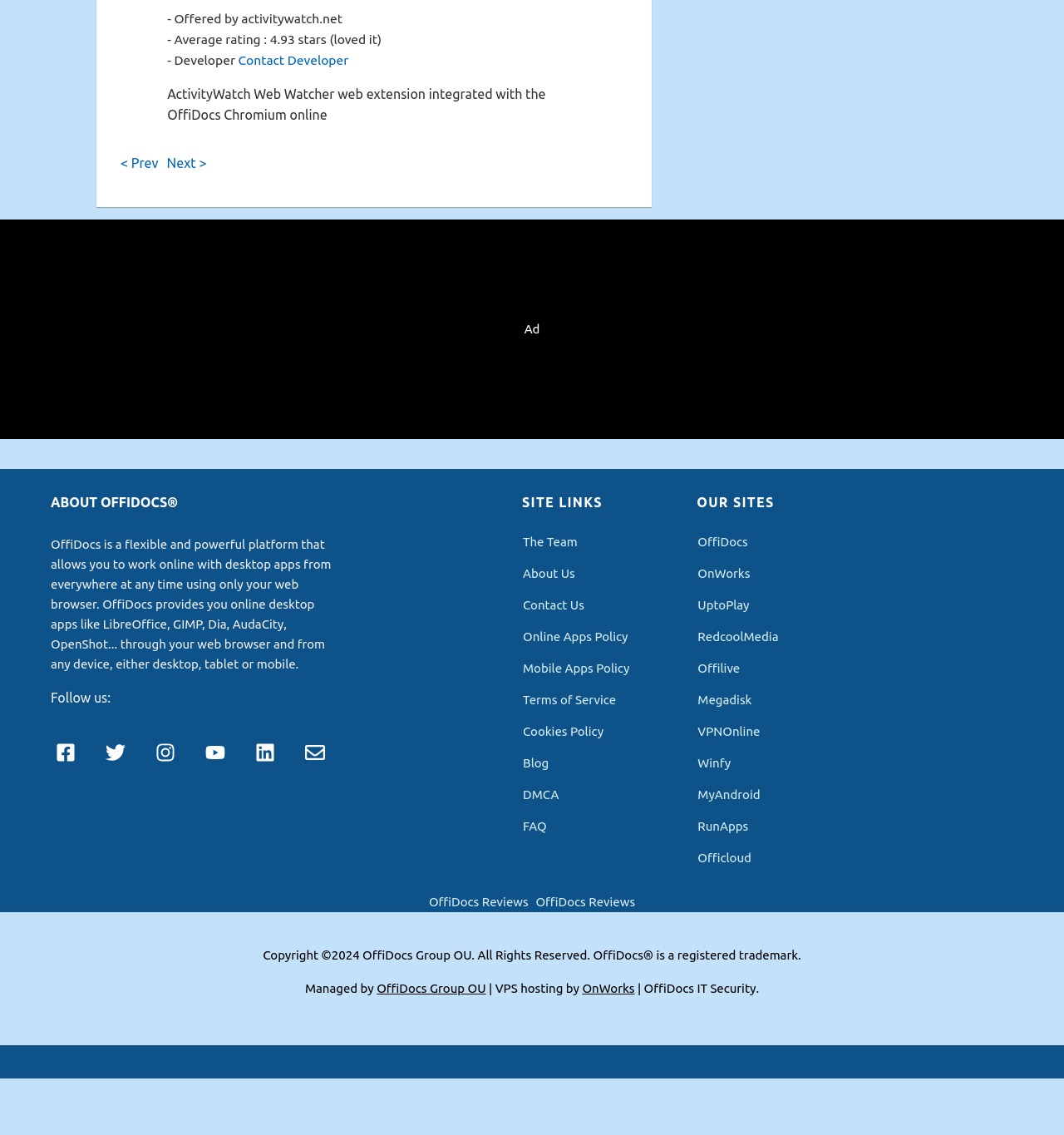Use a single word or phrase to answer the question:
What is the name of the online apps policy page?

Online Apps Policy